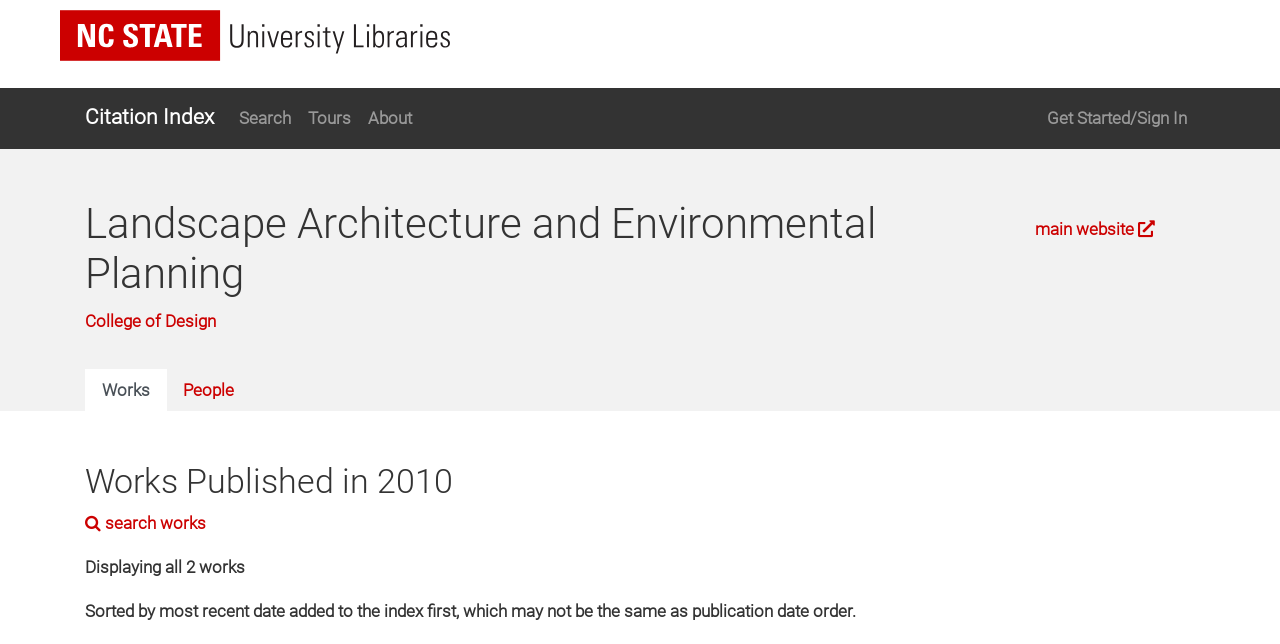Illustrate the webpage's structure and main components comprehensively.

The webpage is about Landscape Architecture and Environmental Planning, specifically showcasing works published in 2010. At the top left corner, there is an NC State University Libraries logo, which is a clickable link. Next to the logo, there are several links, including "Citation Index", "Search", "Tours", "About", and "Get Started/Sign In", aligned horizontally.

Below these links, there is a heading that reads "Landscape Architecture and Environmental Planning". On the same line, there is a link to the main website and another link to the College of Design.

Underneath, there is a horizontal tab list with two tabs, "Works" and "People". The "Works" tab is currently selected. Below the tab list, there is a heading that reads "Works Published in 2010".

Further down, there is a search icon with a link to search works, followed by a text that reads "Displaying" and "all 2", indicating that there are two works being displayed. Finally, there is a paragraph of text that explains the sorting order of the works, which is by the most recent date added to the index.